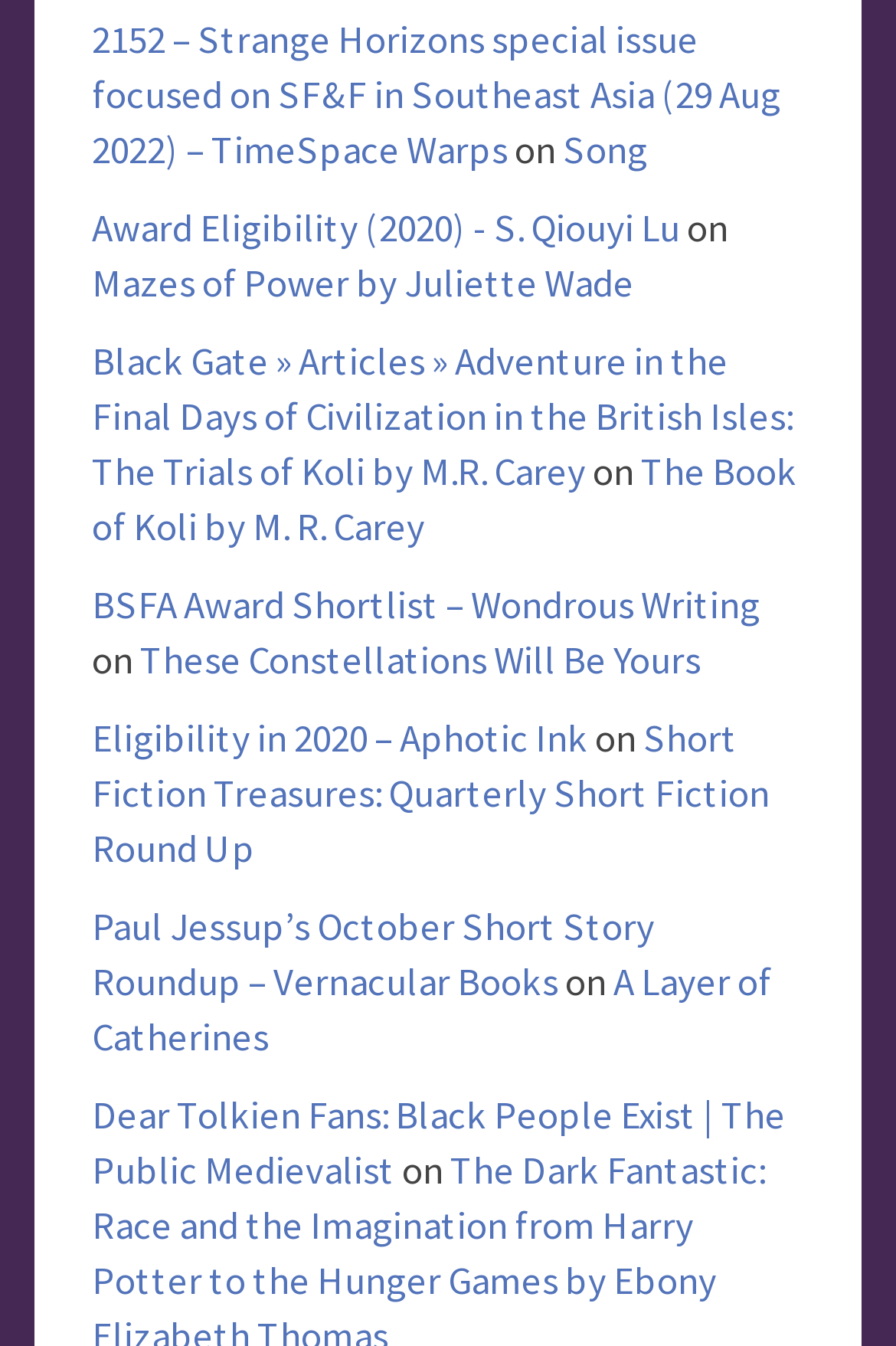Could you highlight the region that needs to be clicked to execute the instruction: "visit the Strange Horizons special issue"?

[0.103, 0.011, 0.872, 0.13]